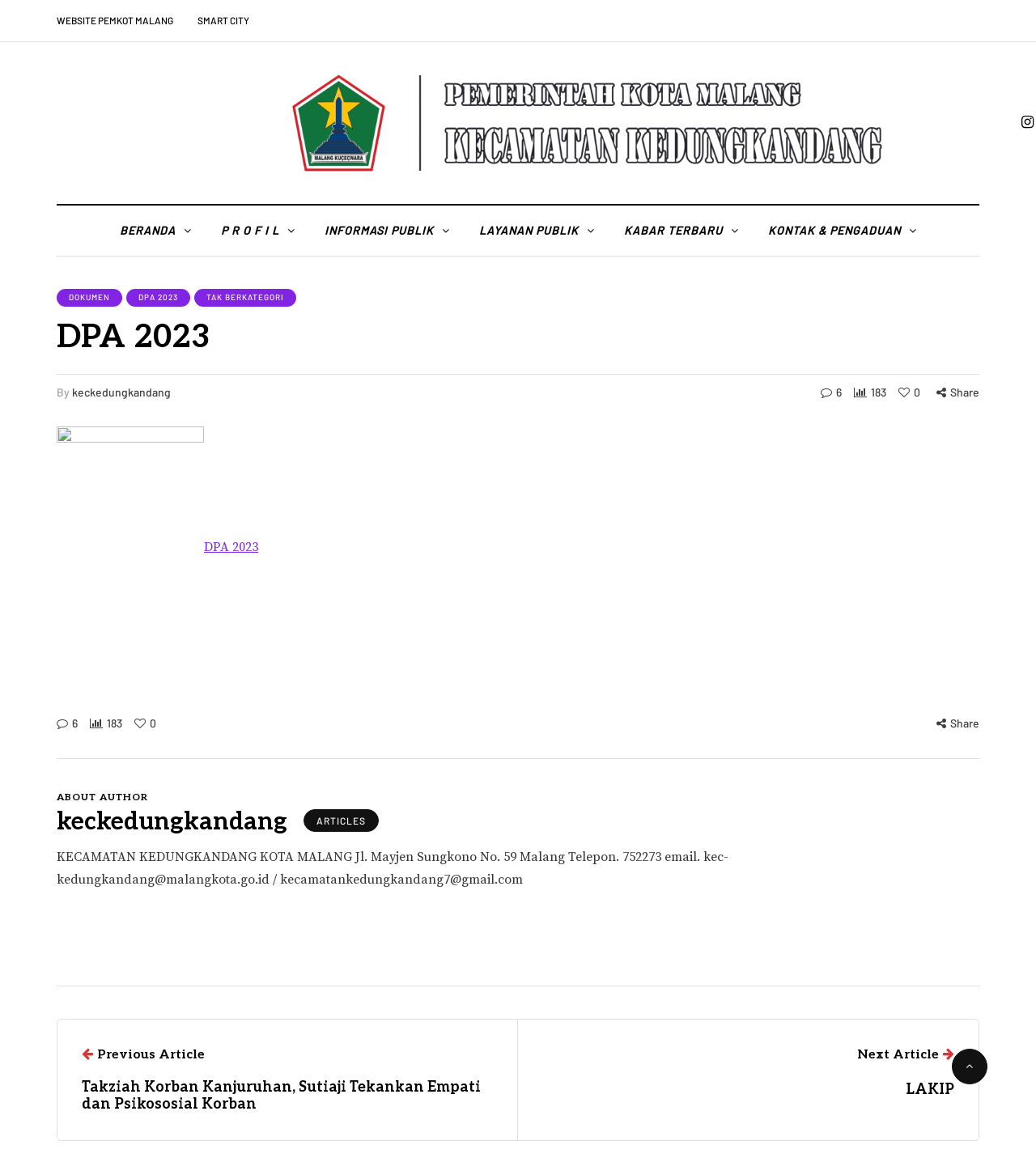What is the name of the kecamatan?
Give a comprehensive and detailed explanation for the question.

I found the name of the kecamatan in the image and link with the text 'Kecamatan Kedungkandang Kota Malang', which is located at the top of the webpage.